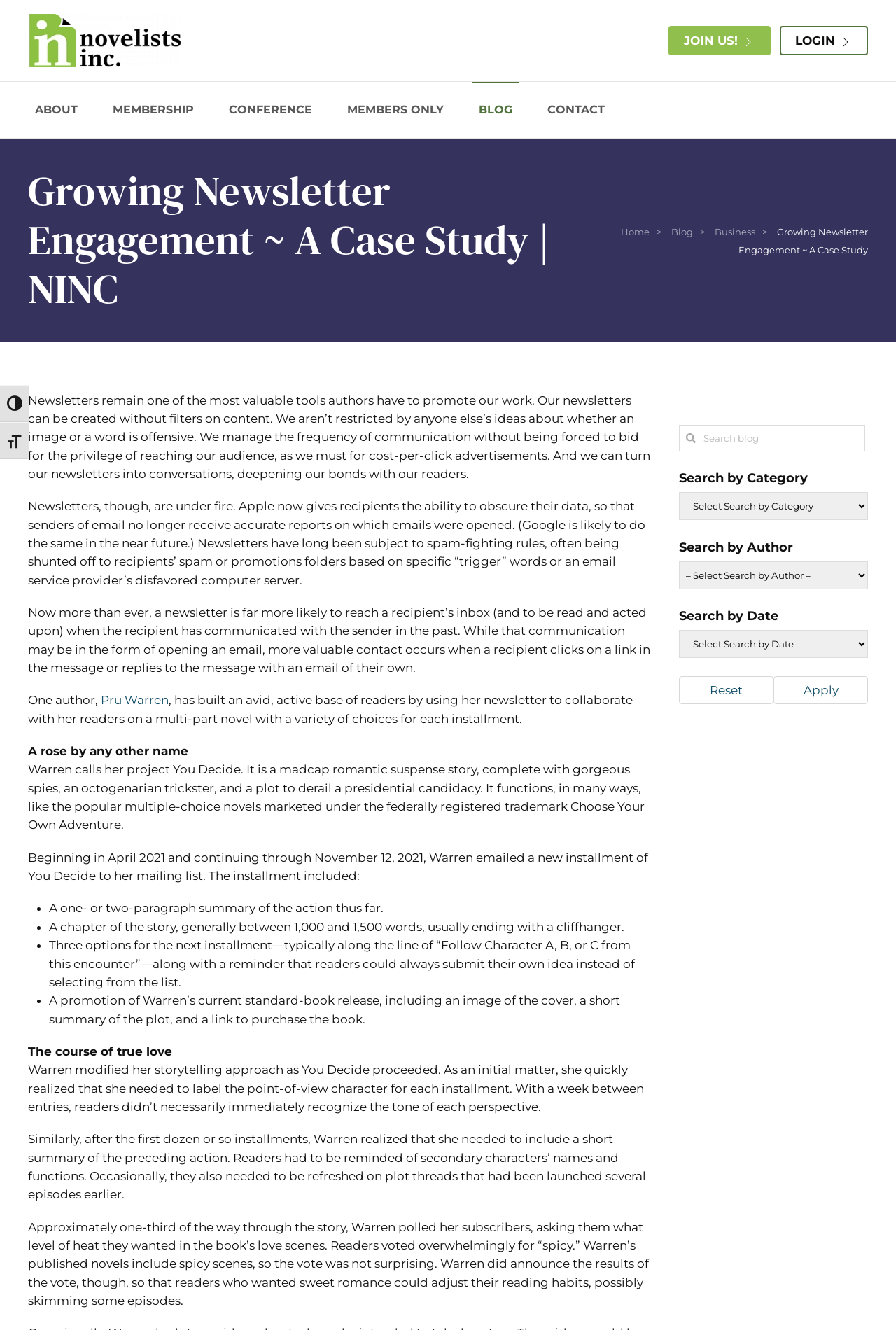Please find the bounding box coordinates of the clickable region needed to complete the following instruction: "Click on the 'Post Comment' button". The bounding box coordinates must consist of four float numbers between 0 and 1, i.e., [left, top, right, bottom].

None